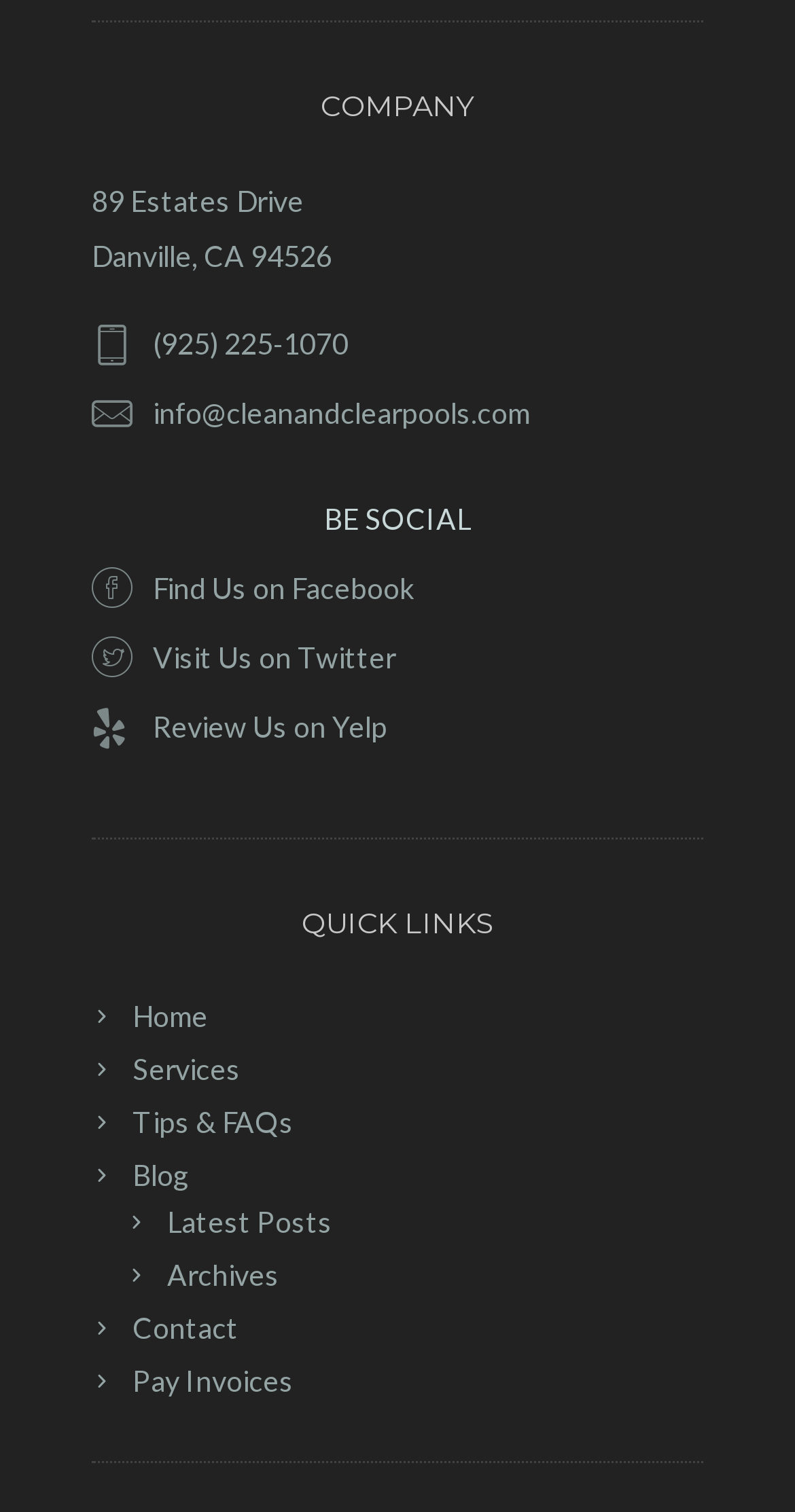Using details from the image, please answer the following question comprehensively:
How can I pay my invoices?

I found the payment option by looking at the link element with the text 'Pay Invoices' which is located at the bottom of the page, below the 'QUICK LINKS' section.